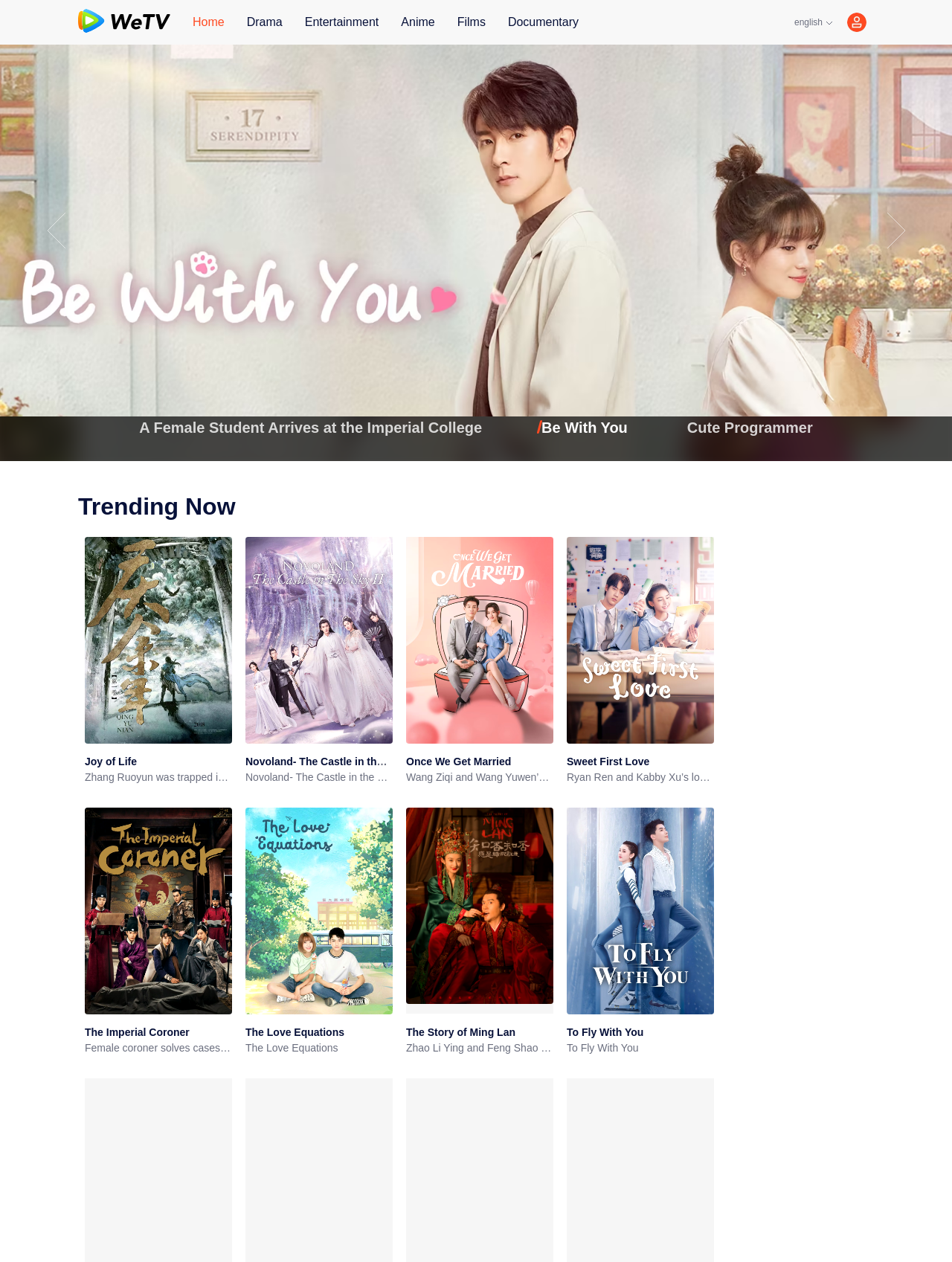Find the bounding box of the web element that fits this description: "aria-label="share on facebook"".

None